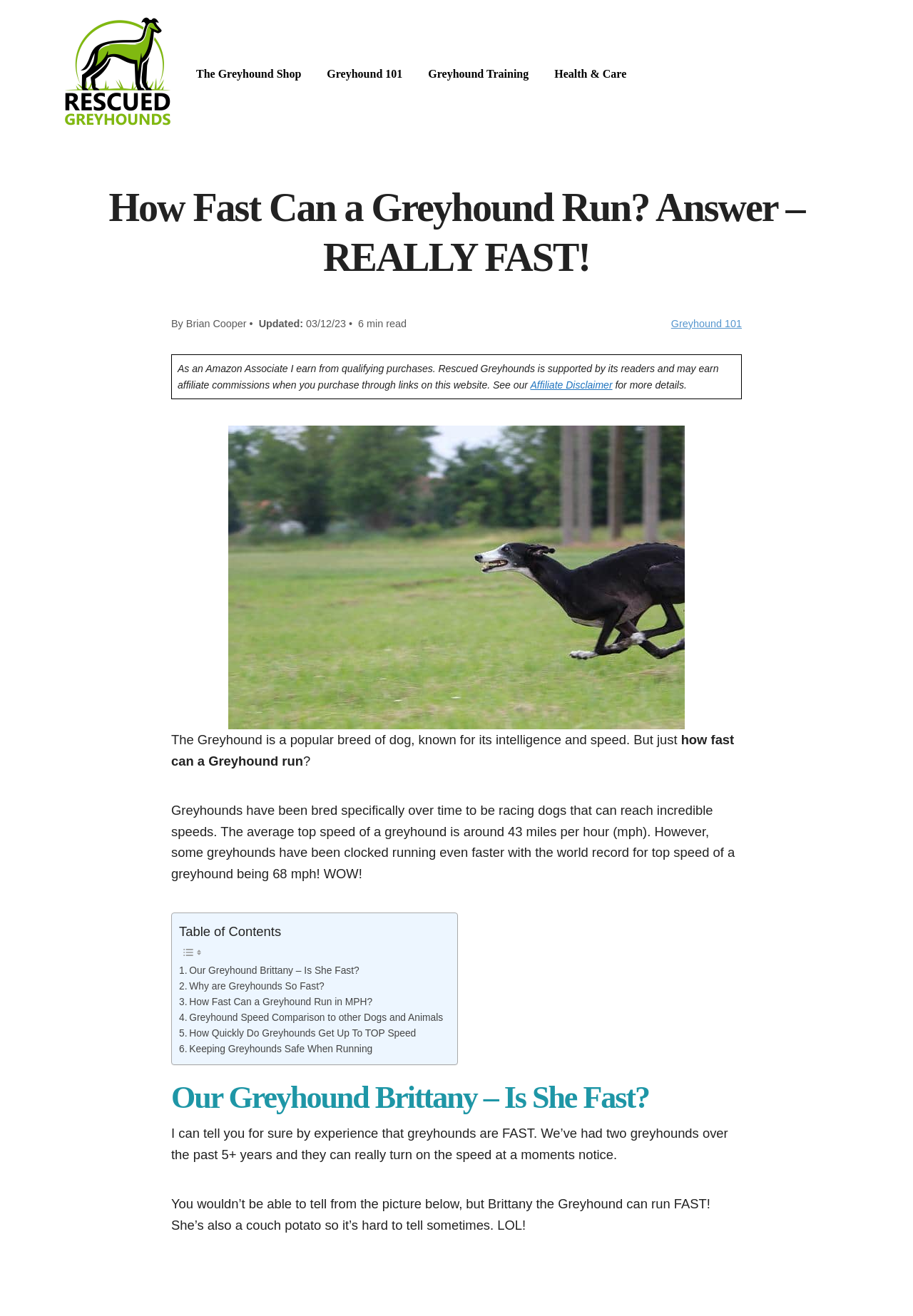For the given element description The Greyhound Shop, determine the bounding box coordinates of the UI element. The coordinates should follow the format (top-left x, top-left y, bottom-right x, bottom-right y) and be within the range of 0 to 1.

[0.215, 0.049, 0.33, 0.063]